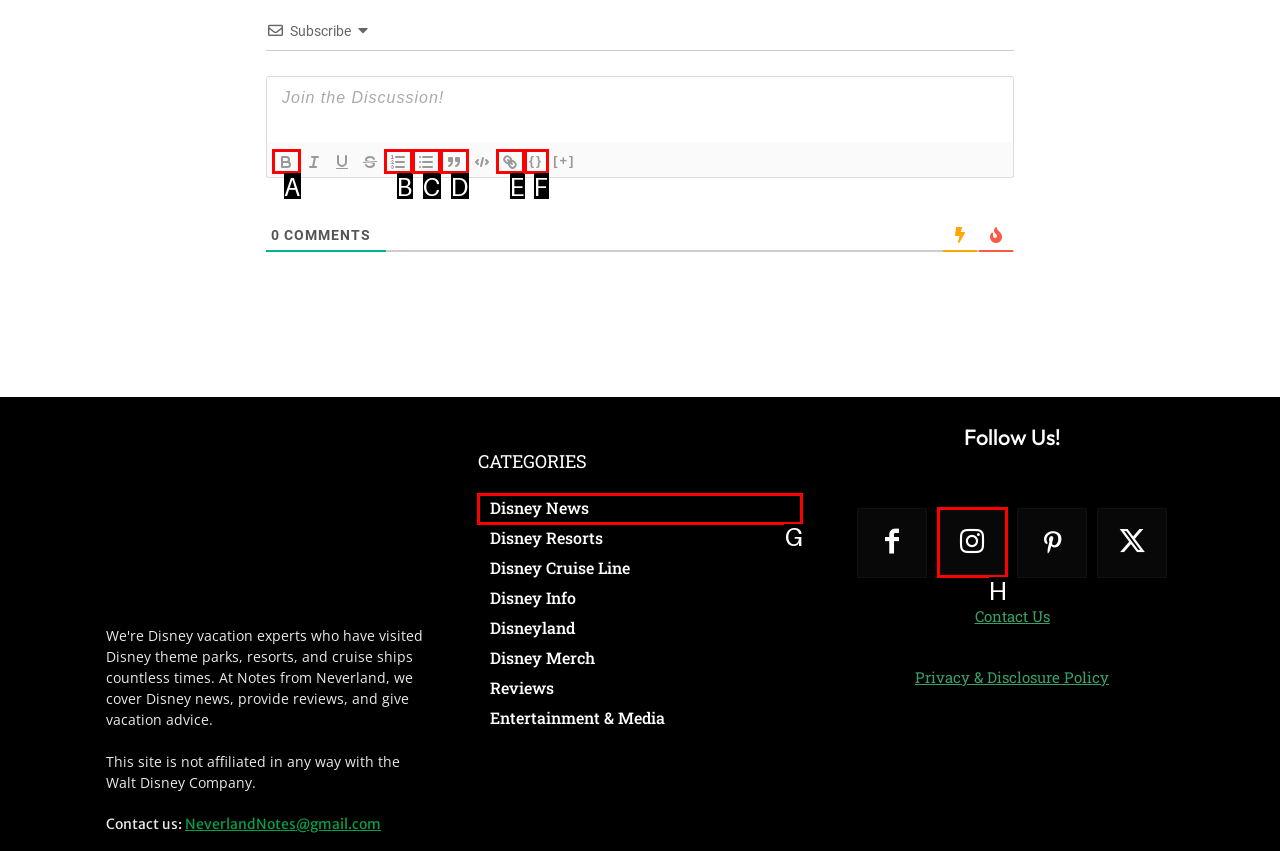Select the correct HTML element to complete the following task: View 'Disney News'
Provide the letter of the choice directly from the given options.

G